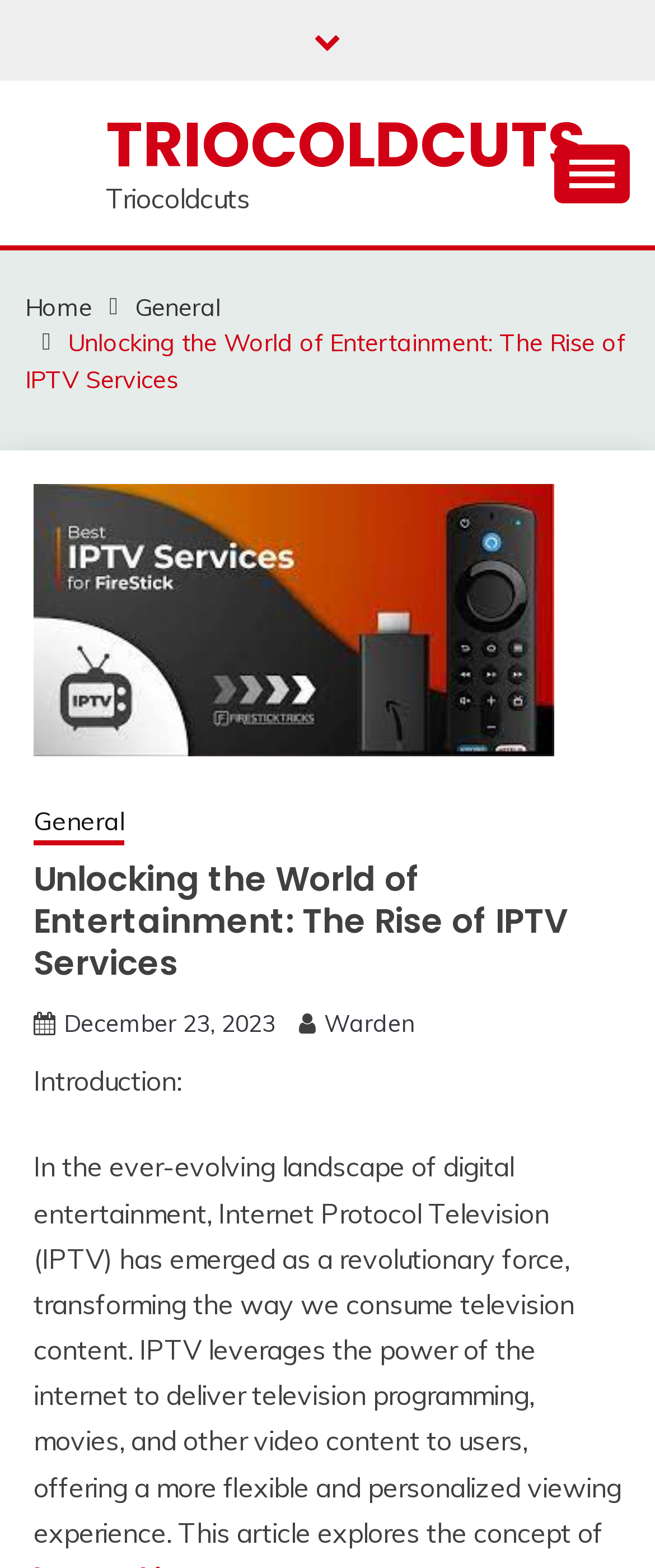Find the bounding box coordinates of the element to click in order to complete the given instruction: "Click the TRIOCOLDCUTS link."

[0.162, 0.064, 0.895, 0.12]